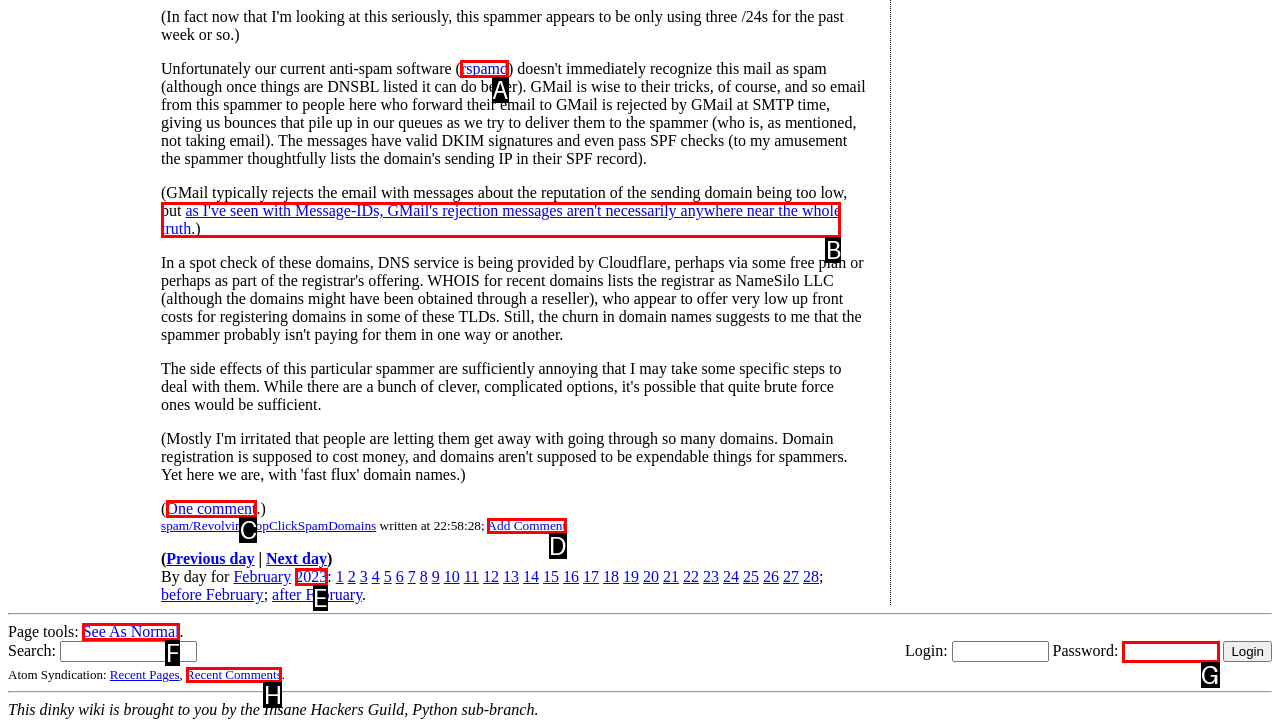Please determine which option aligns with the description: See As Normal. Respond with the option’s letter directly from the available choices.

F